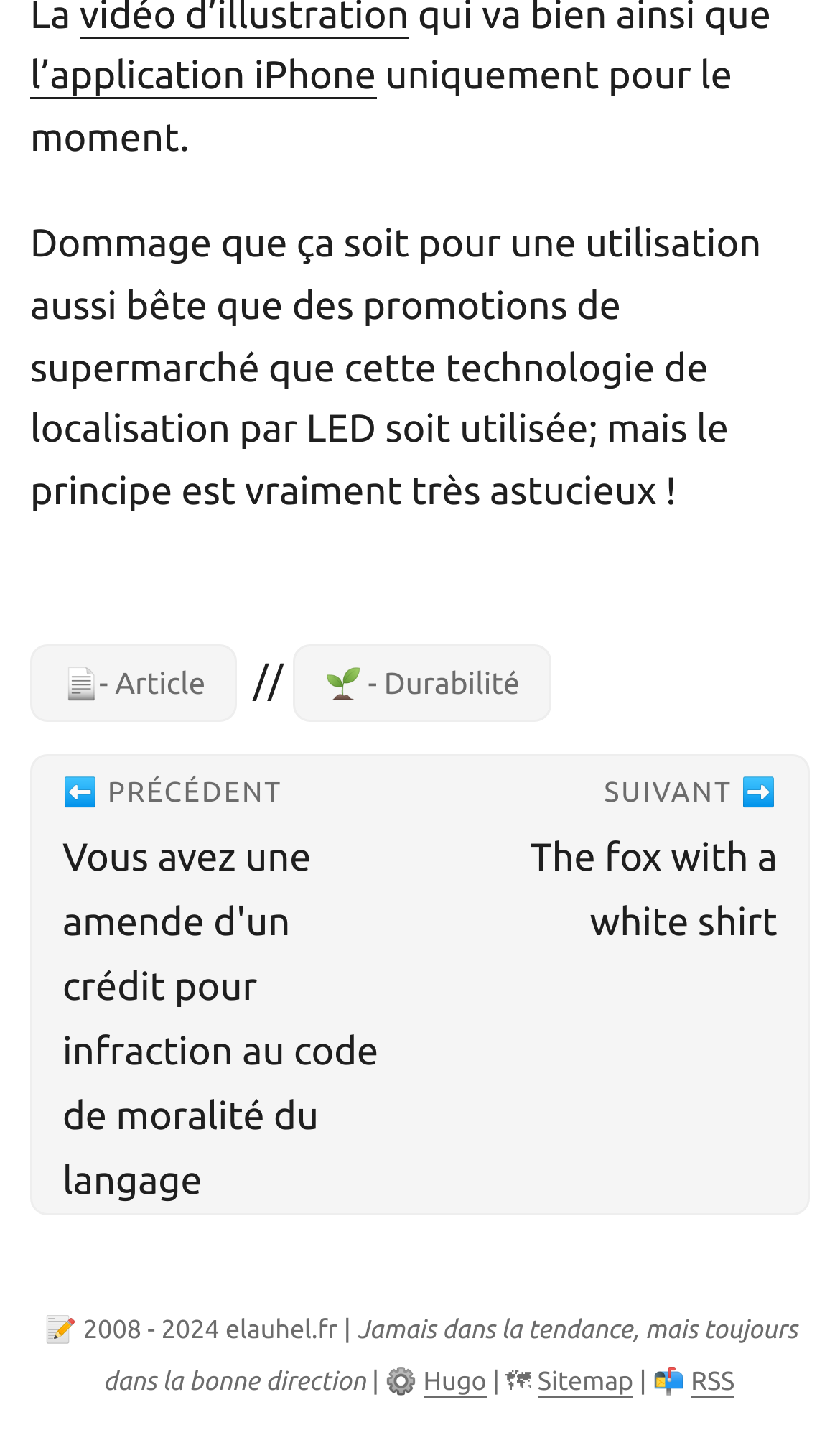Indicate the bounding box coordinates of the element that needs to be clicked to satisfy the following instruction: "click on the 'l’application iPhone' link". The coordinates should be four float numbers between 0 and 1, i.e., [left, top, right, bottom].

[0.036, 0.038, 0.448, 0.068]